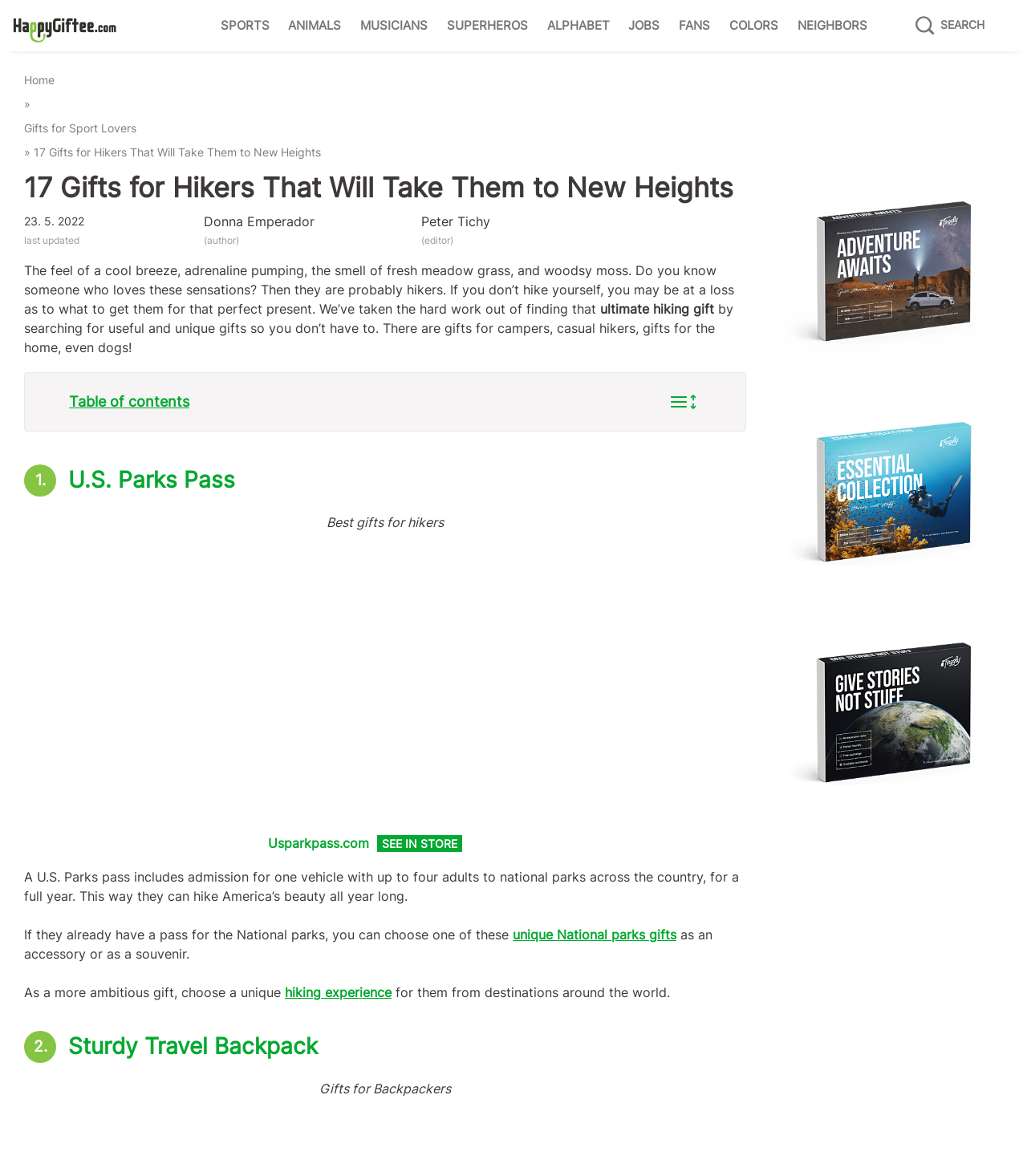What is the purpose of the 'SEARCH' button?
Refer to the image and provide a concise answer in one word or phrase.

To search the website